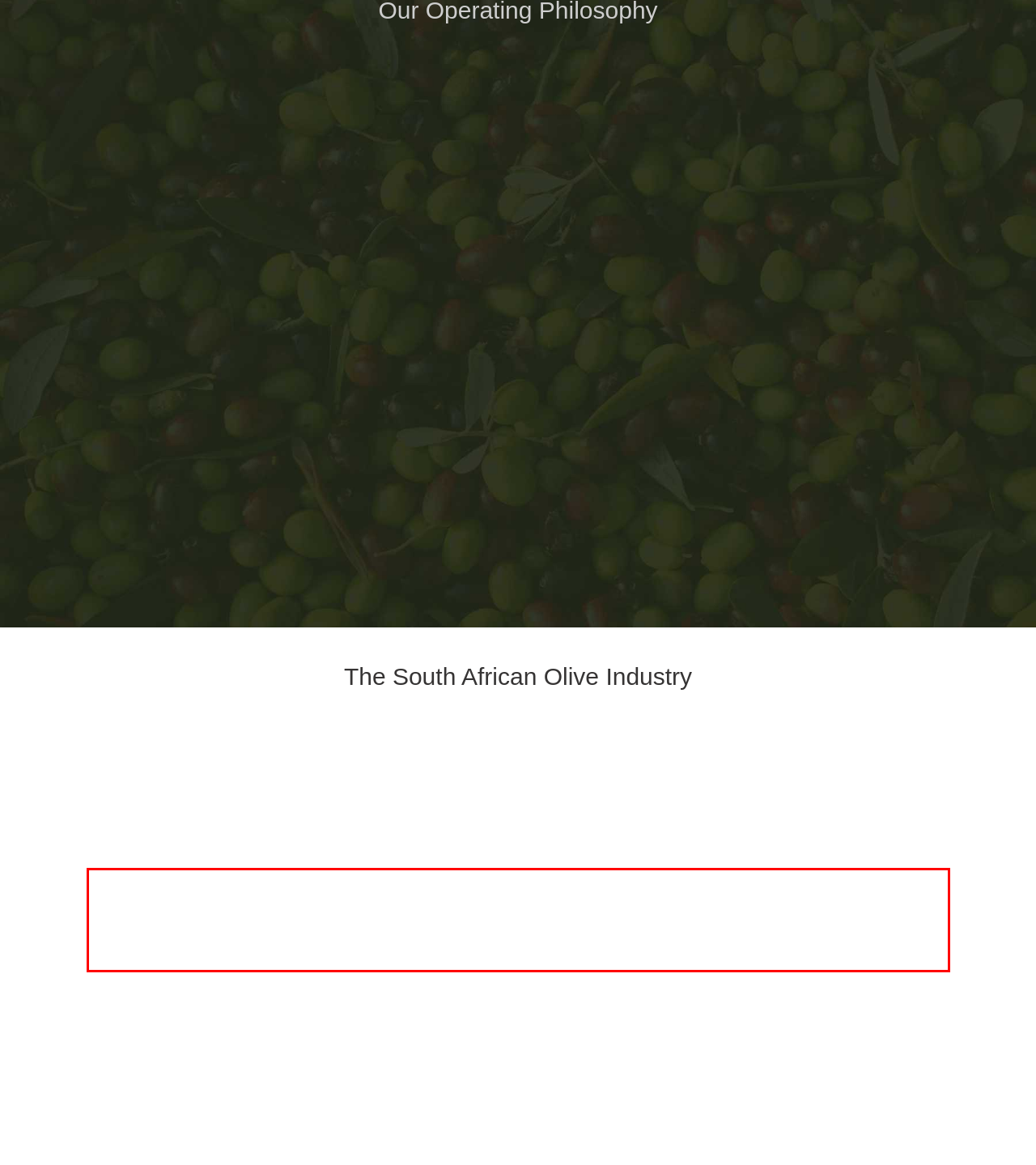Please identify the text within the red rectangular bounding box in the provided webpage screenshot.

Positioning The unique feature of the olive industry is that the olive harvest falls outside of the deciduous fruit and grape season, thereby positioning olives as ideal ‘fillers’, post vine harvesting and pre fruit harvesting. Unlike deciduous fruits which are offered in the market as fresh fruit, olives are offered only as a processed fruit affording them an advantage when it comes to shelf life. In addition, the trees are resilient against drought, making them an attractive and valuable addition to this agricultural sector.